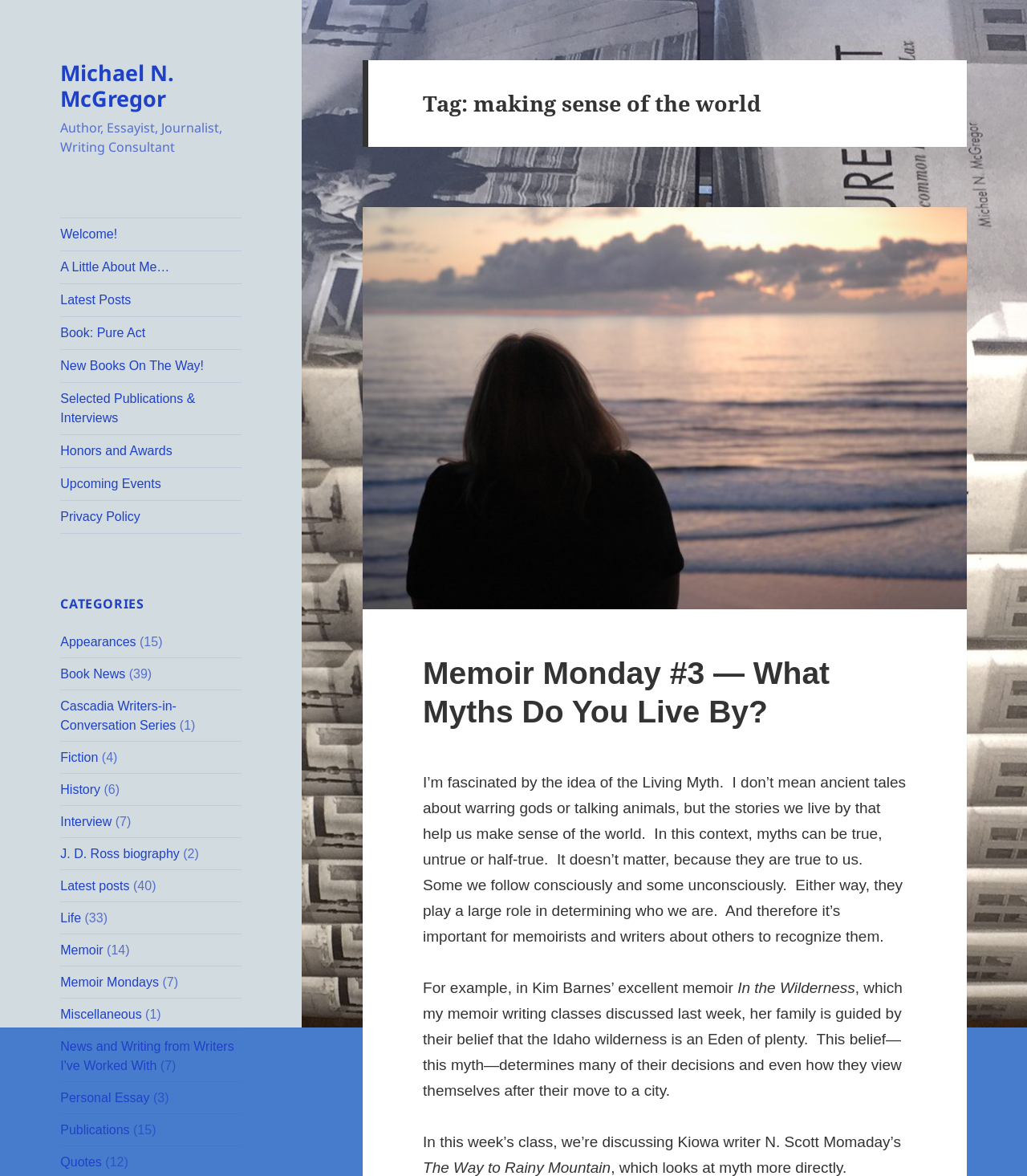Find the bounding box coordinates of the area to click in order to follow the instruction: "Click on the 'Welcome!' link".

[0.059, 0.185, 0.235, 0.213]